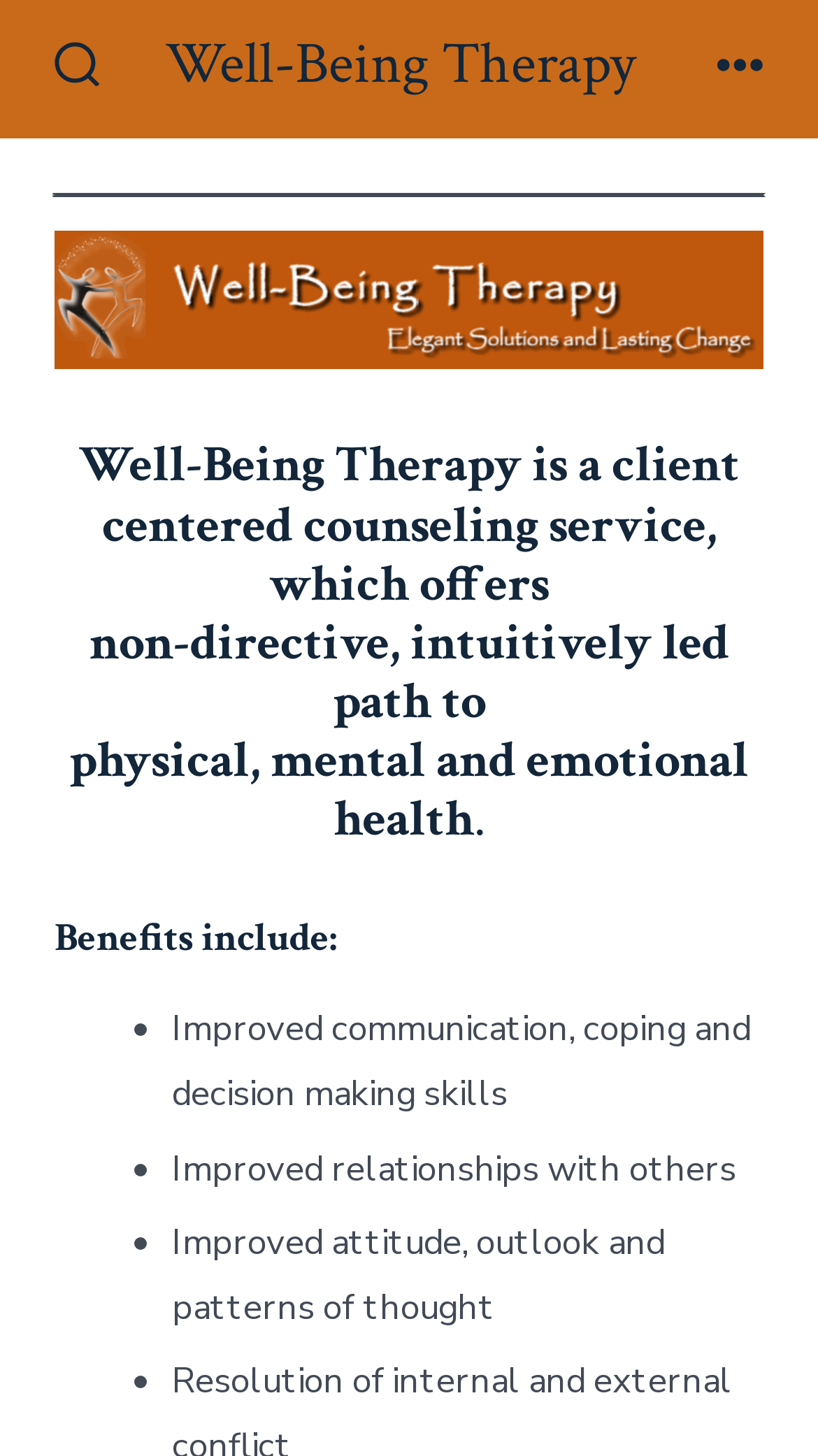Answer briefly with one word or phrase:
How many images are on the webpage?

2